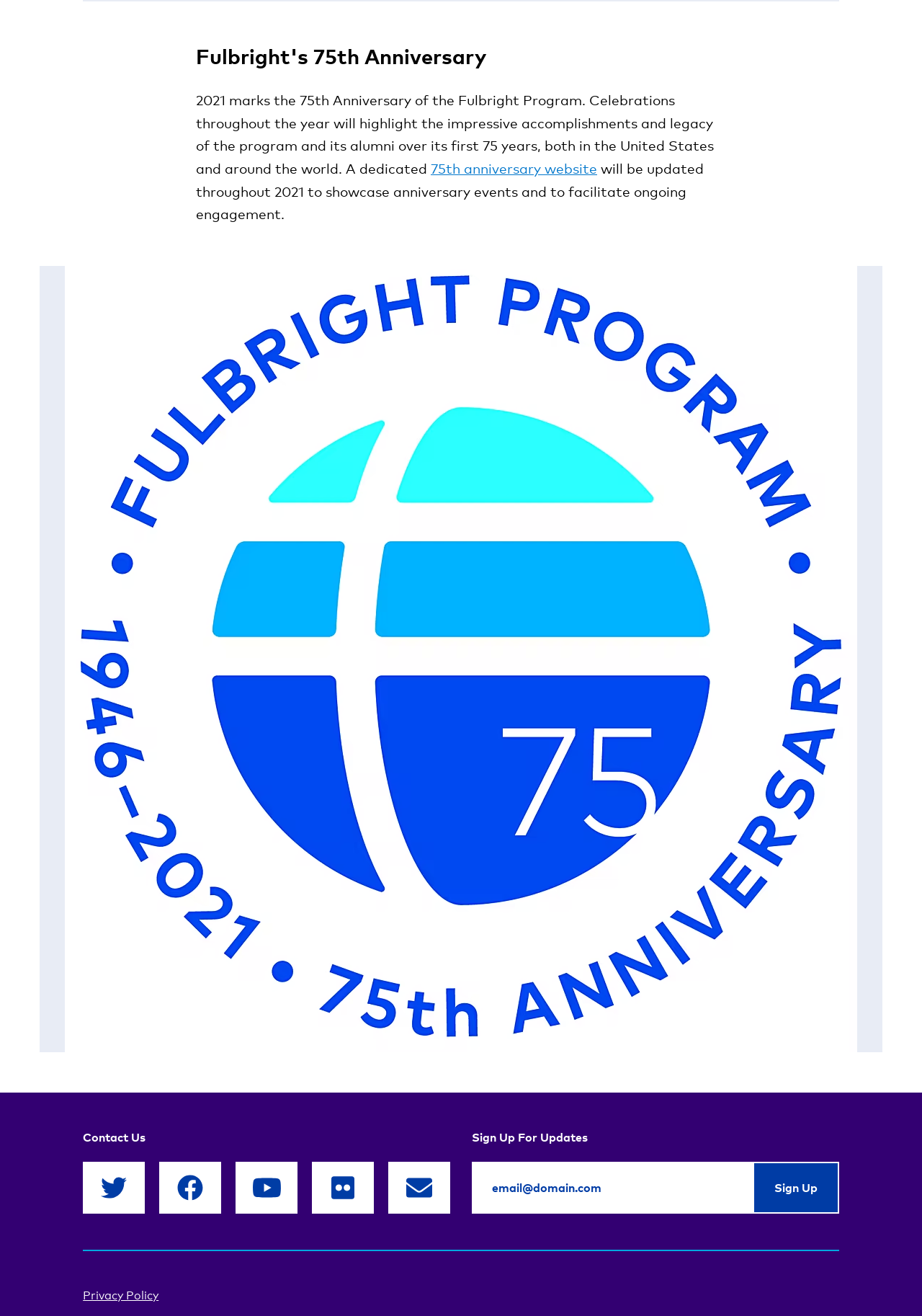Predict the bounding box coordinates of the area that should be clicked to accomplish the following instruction: "View the Privacy Policy". The bounding box coordinates should consist of four float numbers between 0 and 1, i.e., [left, top, right, bottom].

[0.09, 0.979, 0.172, 0.989]